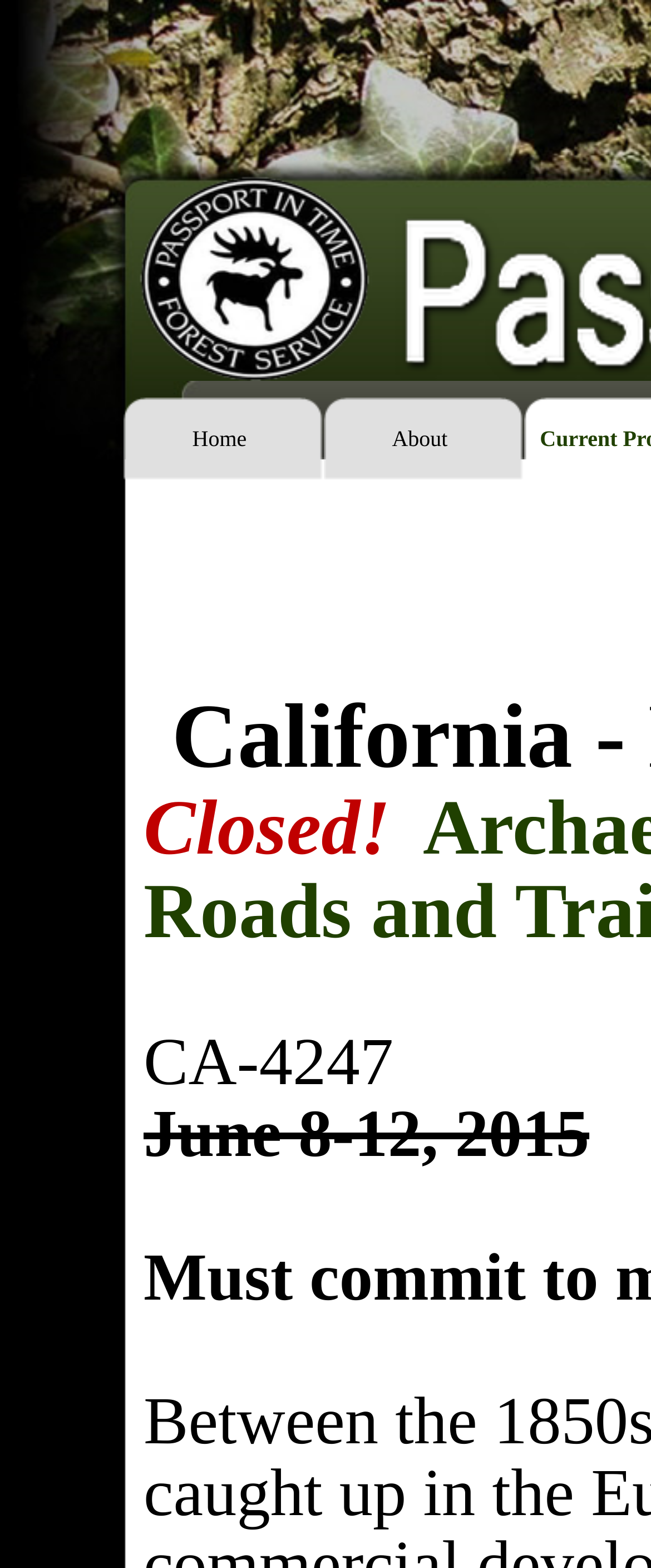What is the project ID?
Can you provide an in-depth and detailed response to the question?

I found a StaticText element with the text 'CA-4247' which appears to be a unique identifier for the project.